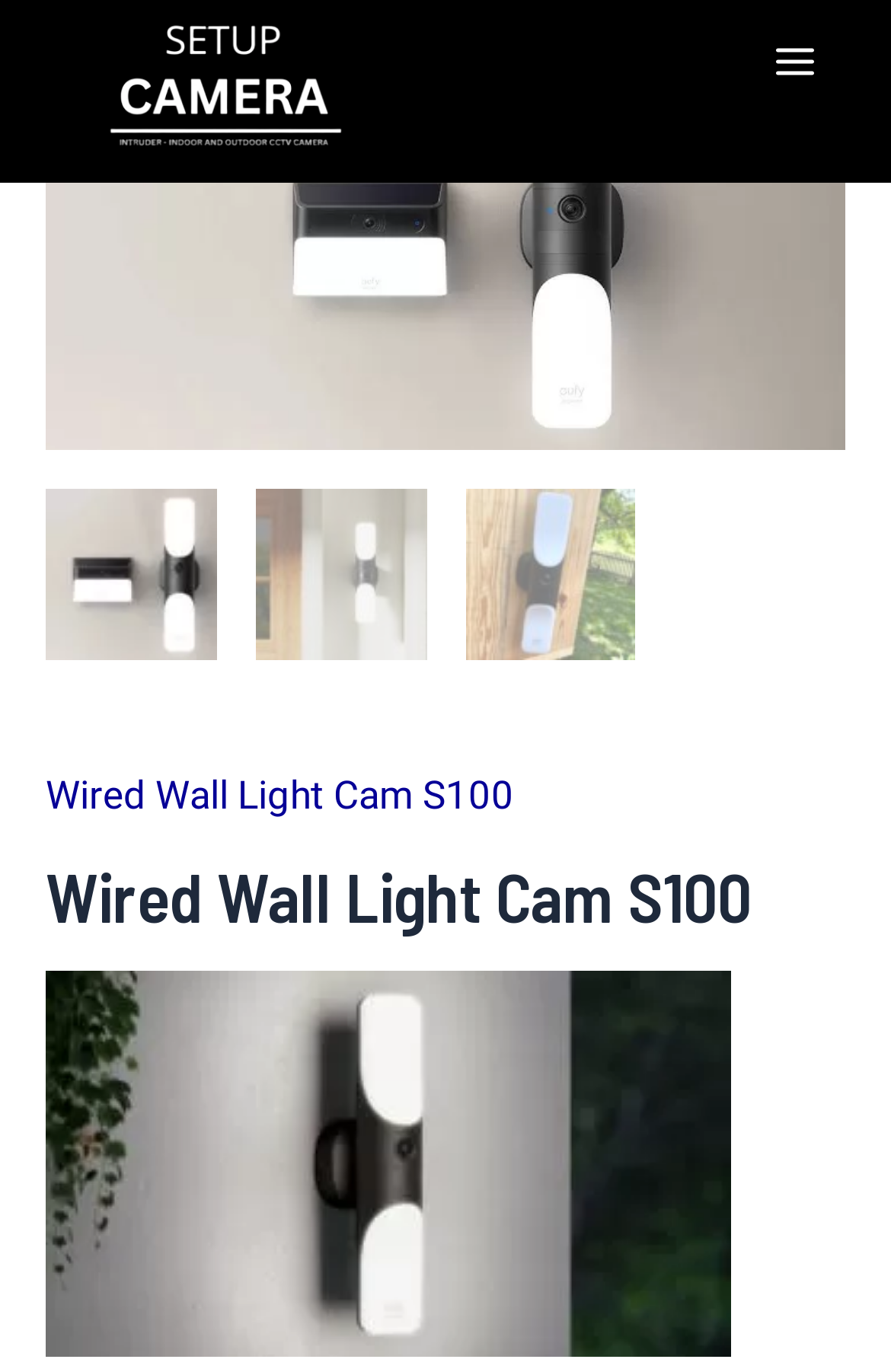Is the main menu expanded?
Based on the screenshot, respond with a single word or phrase.

False